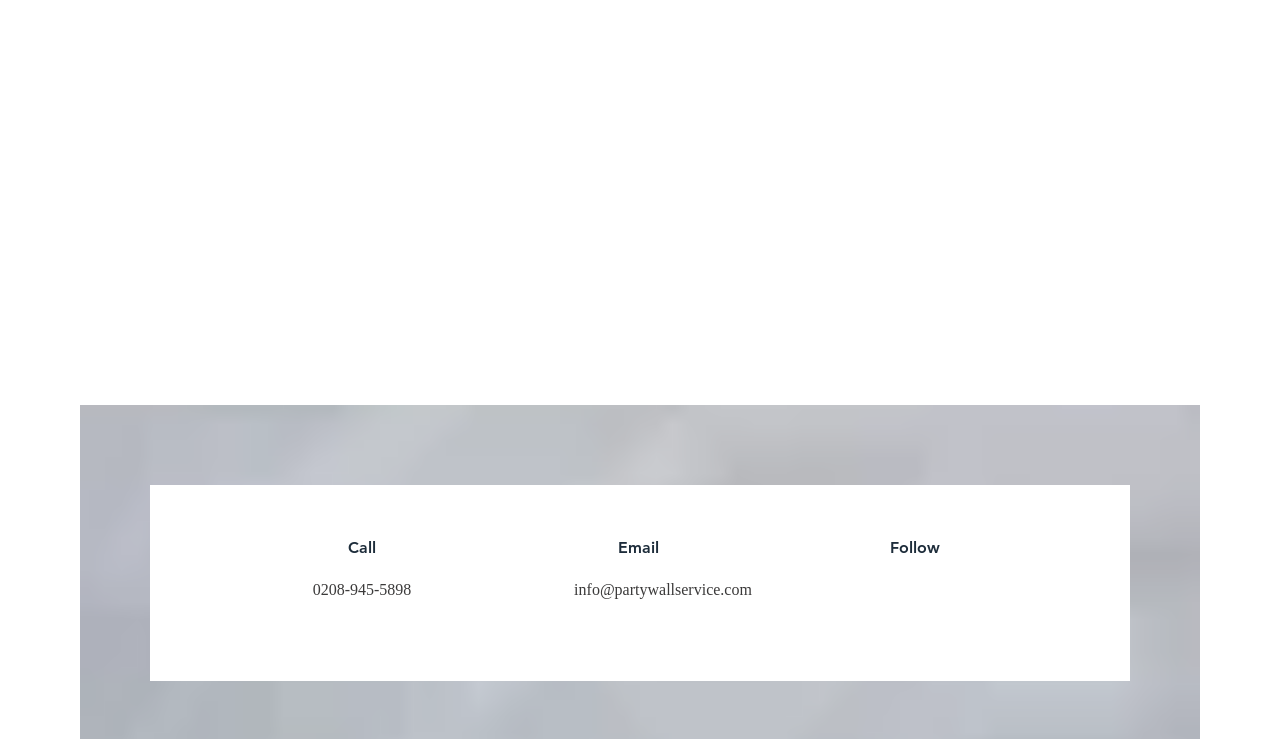Select the bounding box coordinates of the element I need to click to carry out the following instruction: "Click on Party Wall Surveyor".

[0.203, 0.204, 0.311, 0.23]